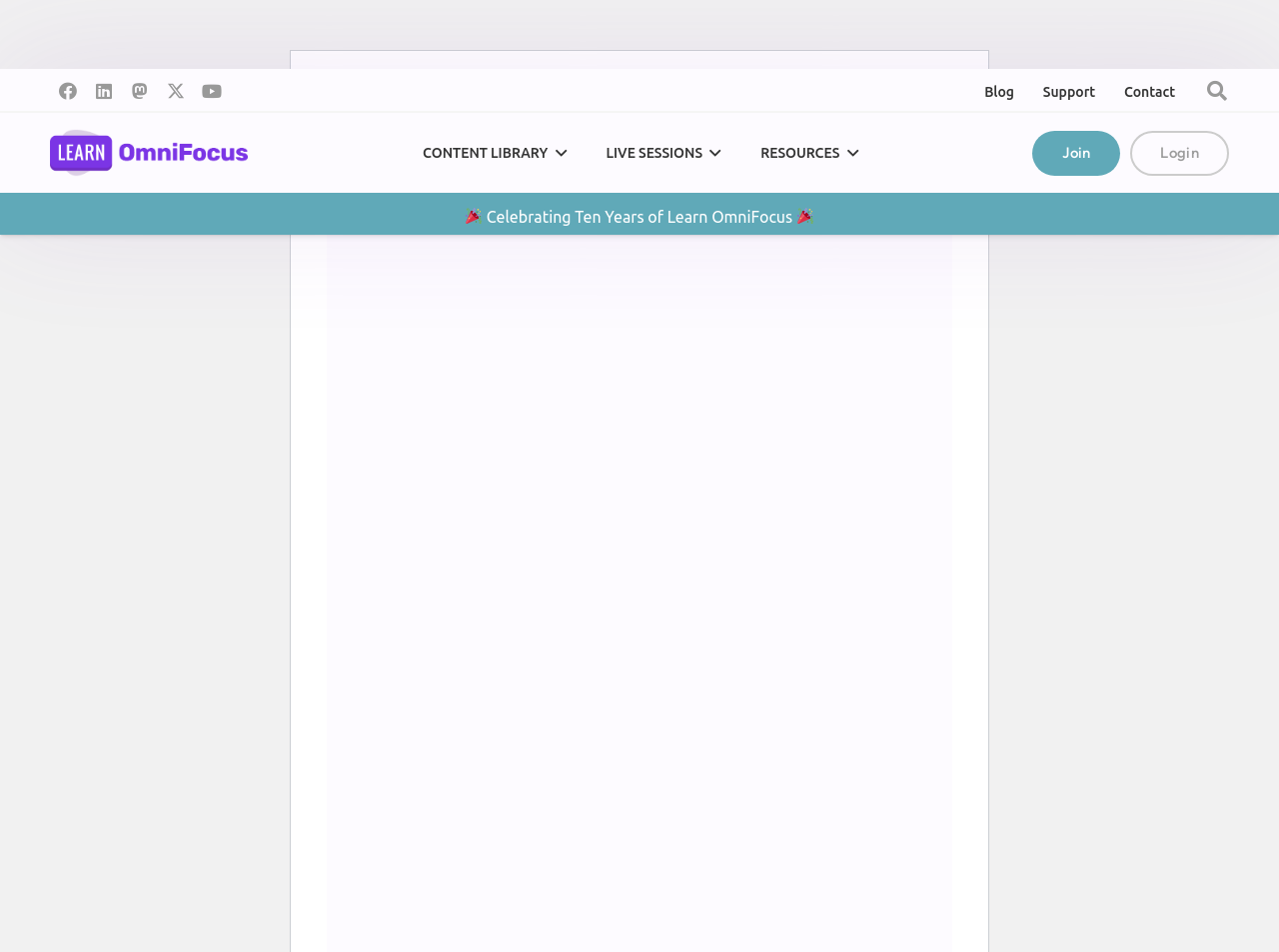What is the celebration on the webpage about?
Based on the image, answer the question with a single word or brief phrase.

Ten years of Learn Omni Focus